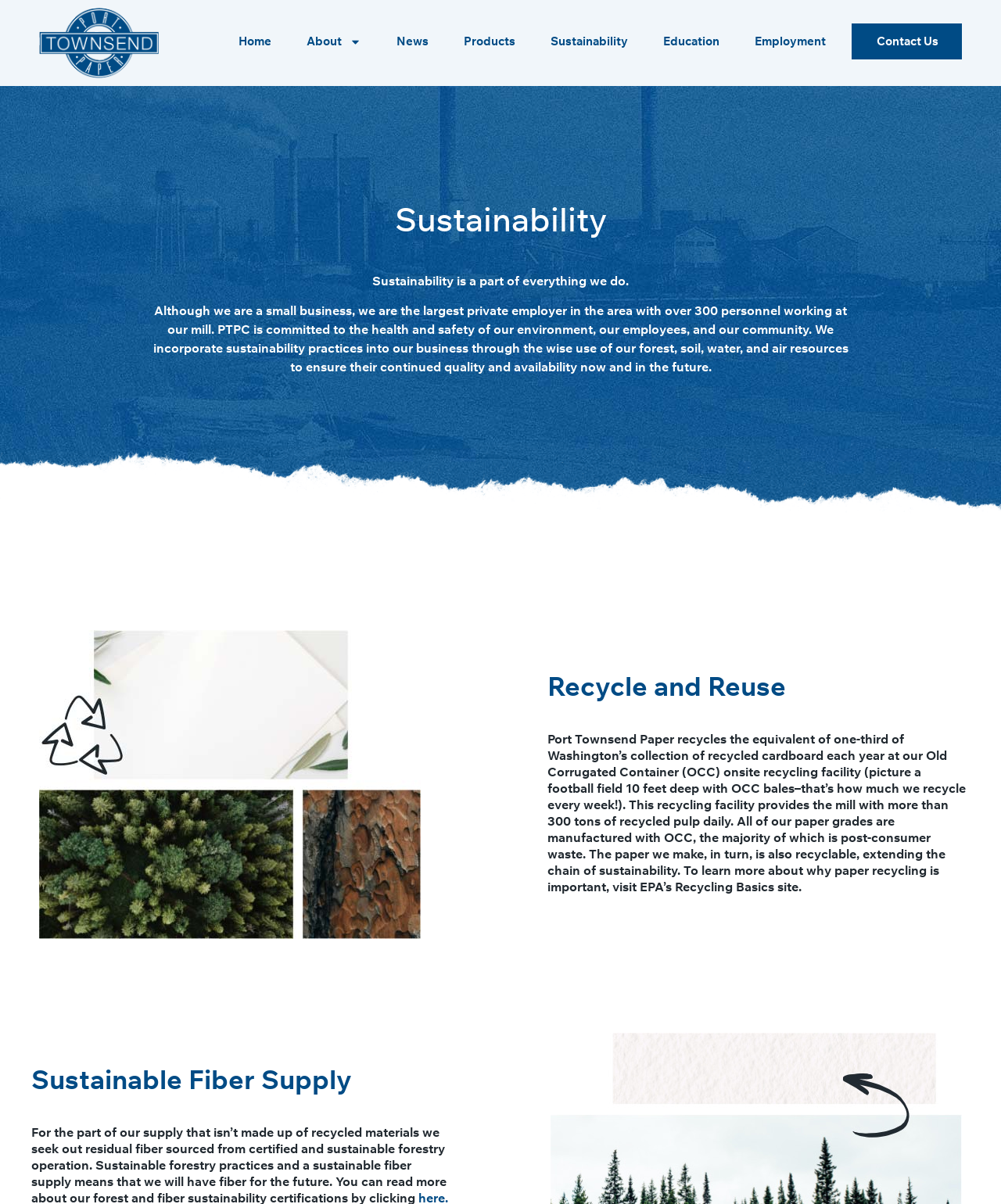Find the bounding box coordinates for the element that must be clicked to complete the instruction: "Read about Sustainability". The coordinates should be four float numbers between 0 and 1, indicated as [left, top, right, bottom].

[0.534, 0.019, 0.643, 0.049]